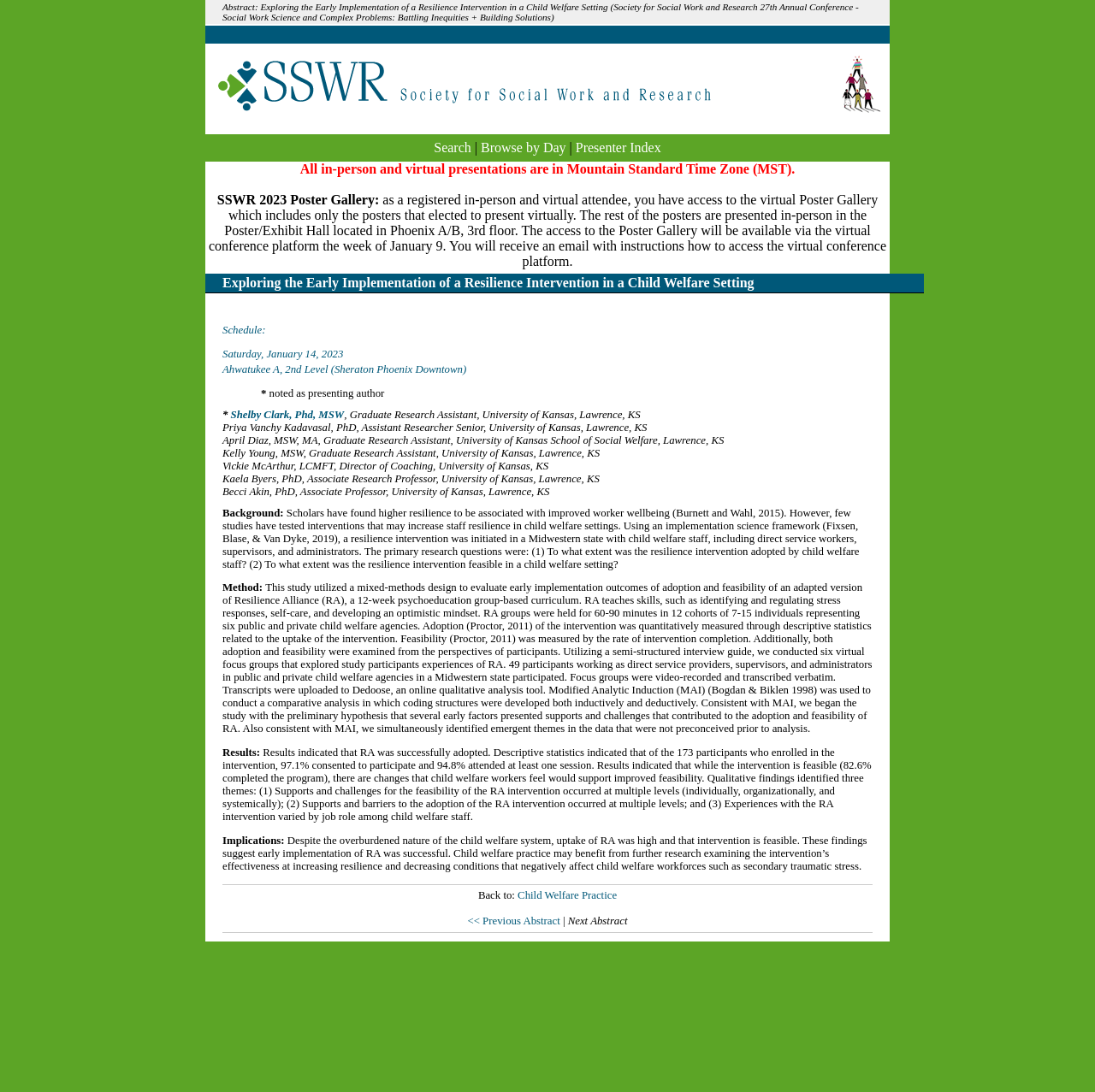Locate the bounding box coordinates of the element that should be clicked to fulfill the instruction: "Visit the client website".

[0.188, 0.112, 0.812, 0.125]